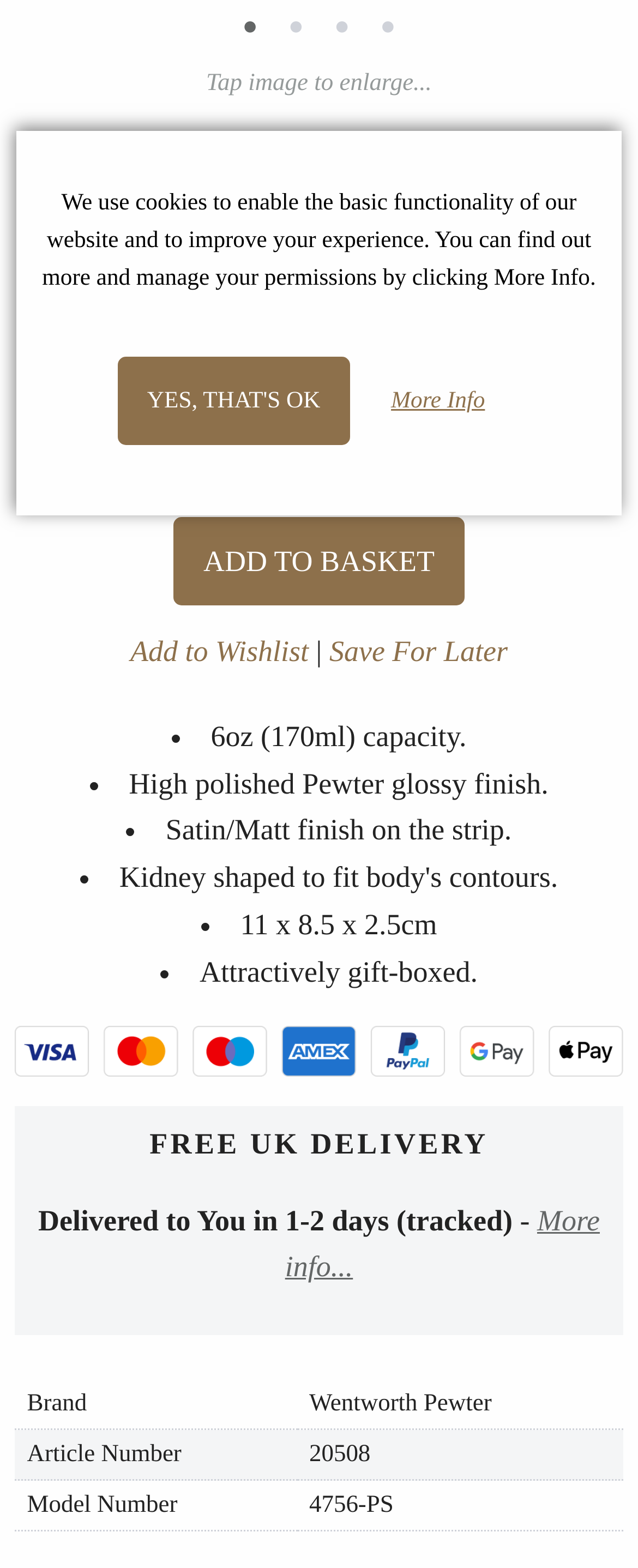Given the element description "Yes, that's OK", identify the bounding box of the corresponding UI element.

[0.184, 0.227, 0.548, 0.284]